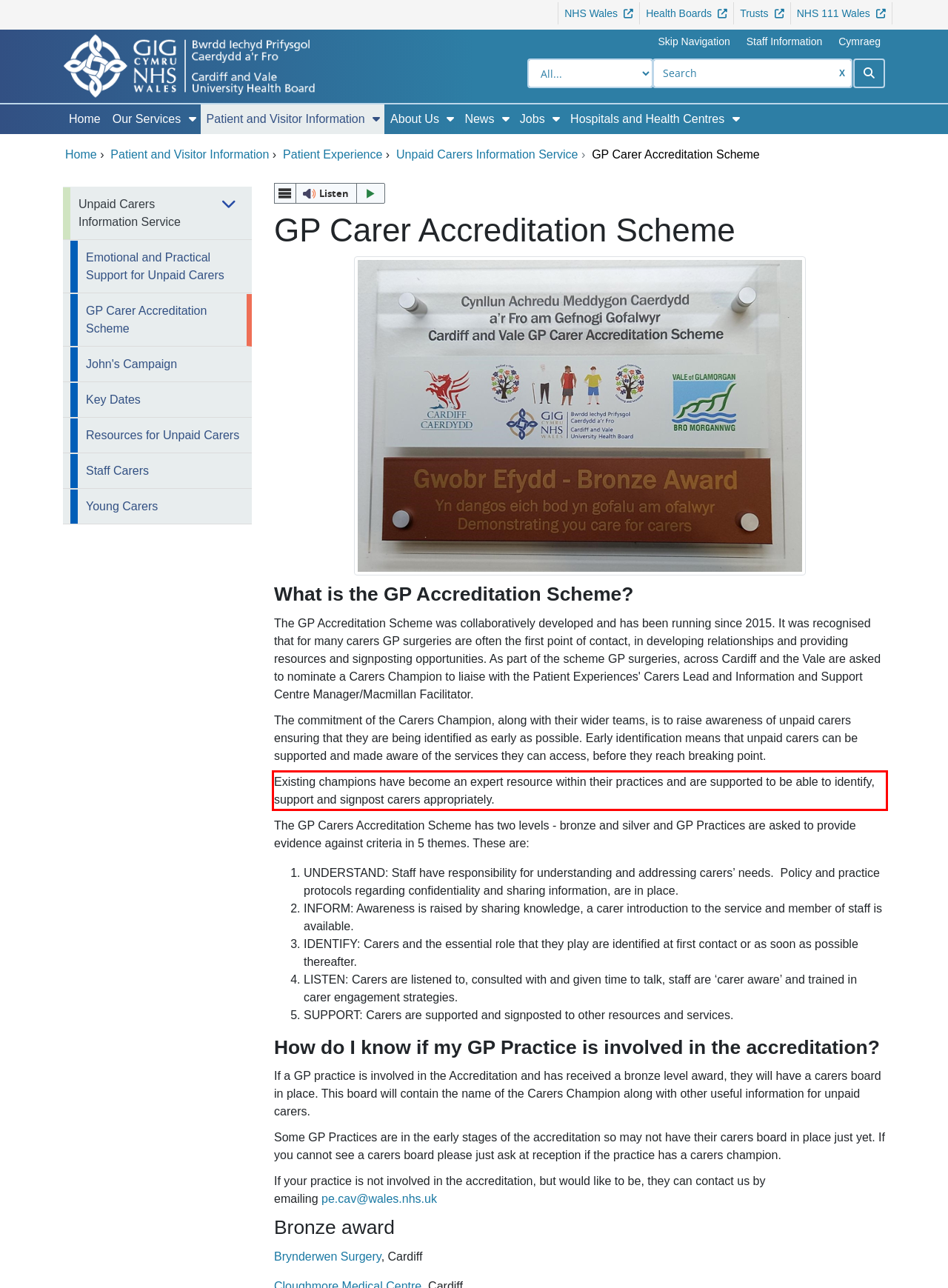Using the provided screenshot of a webpage, recognize the text inside the red rectangle bounding box by performing OCR.

Existing champions have become an expert resource within their practices and are supported to be able to identify, support and signpost carers appropriately.